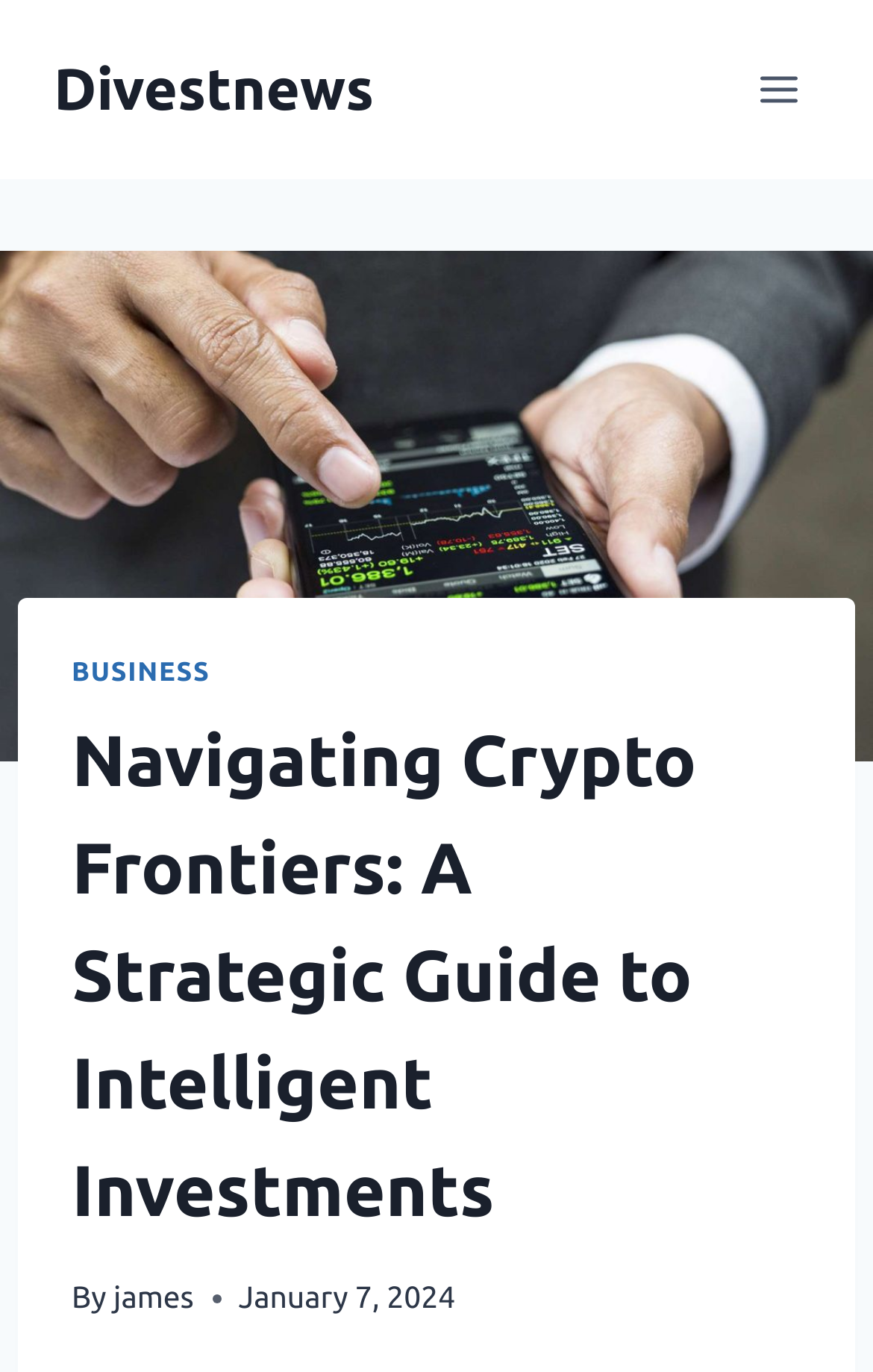Determine the bounding box for the UI element described here: "Divestnews".

[0.062, 0.04, 0.428, 0.091]